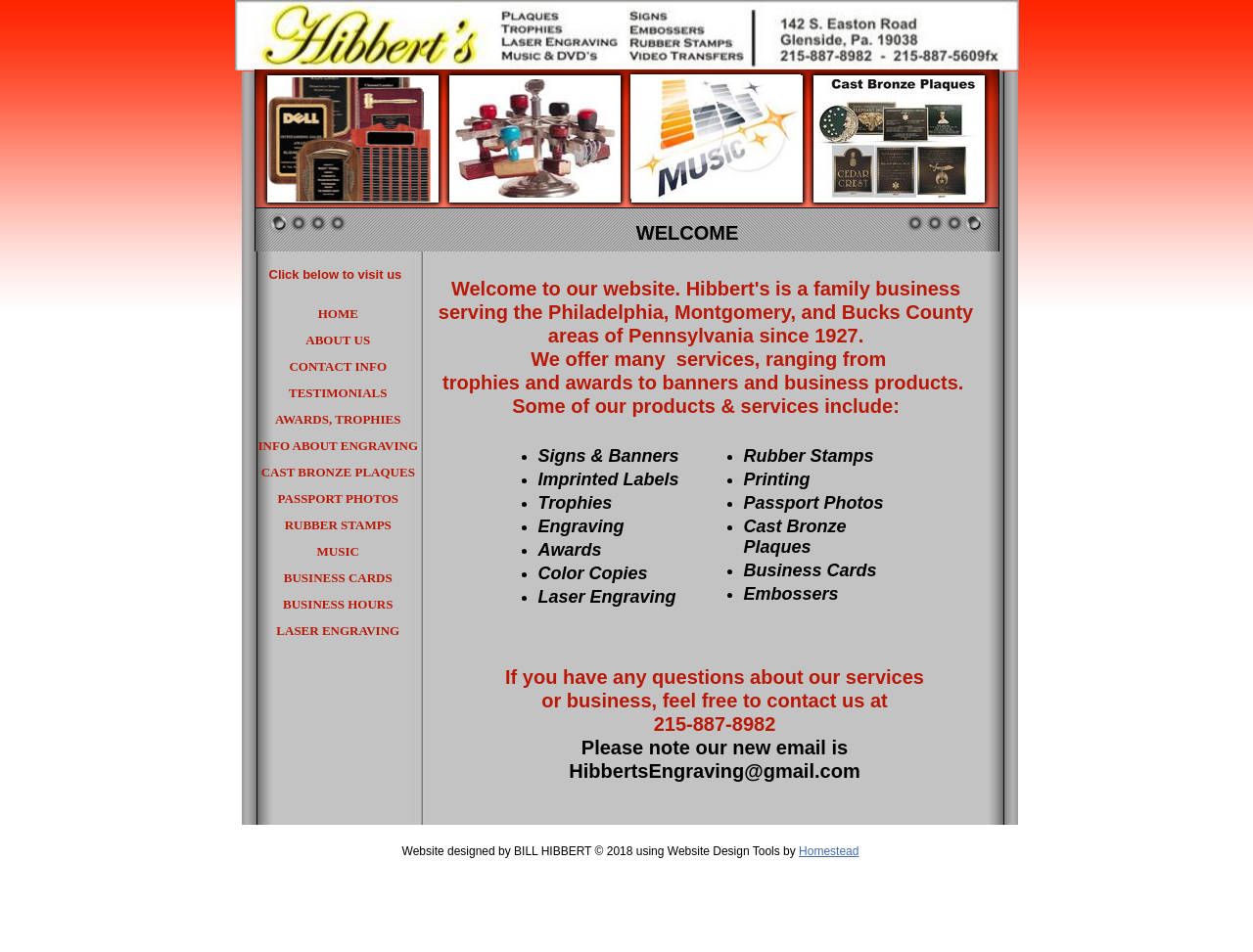Use a single word or phrase to answer the question:
Is there a section on the webpage that describes the business?

Yes